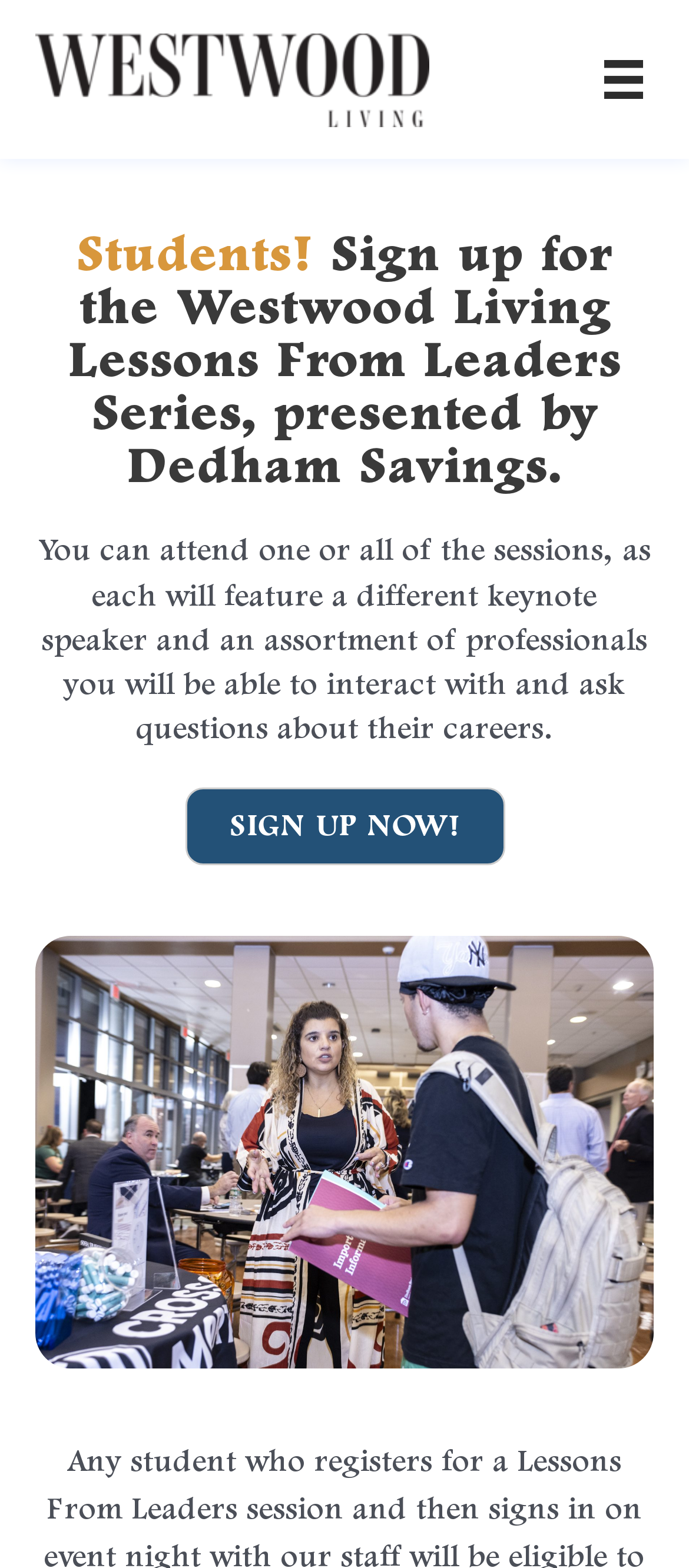Please give a concise answer to this question using a single word or phrase: 
What is the event series presented by?

Dedham Savings